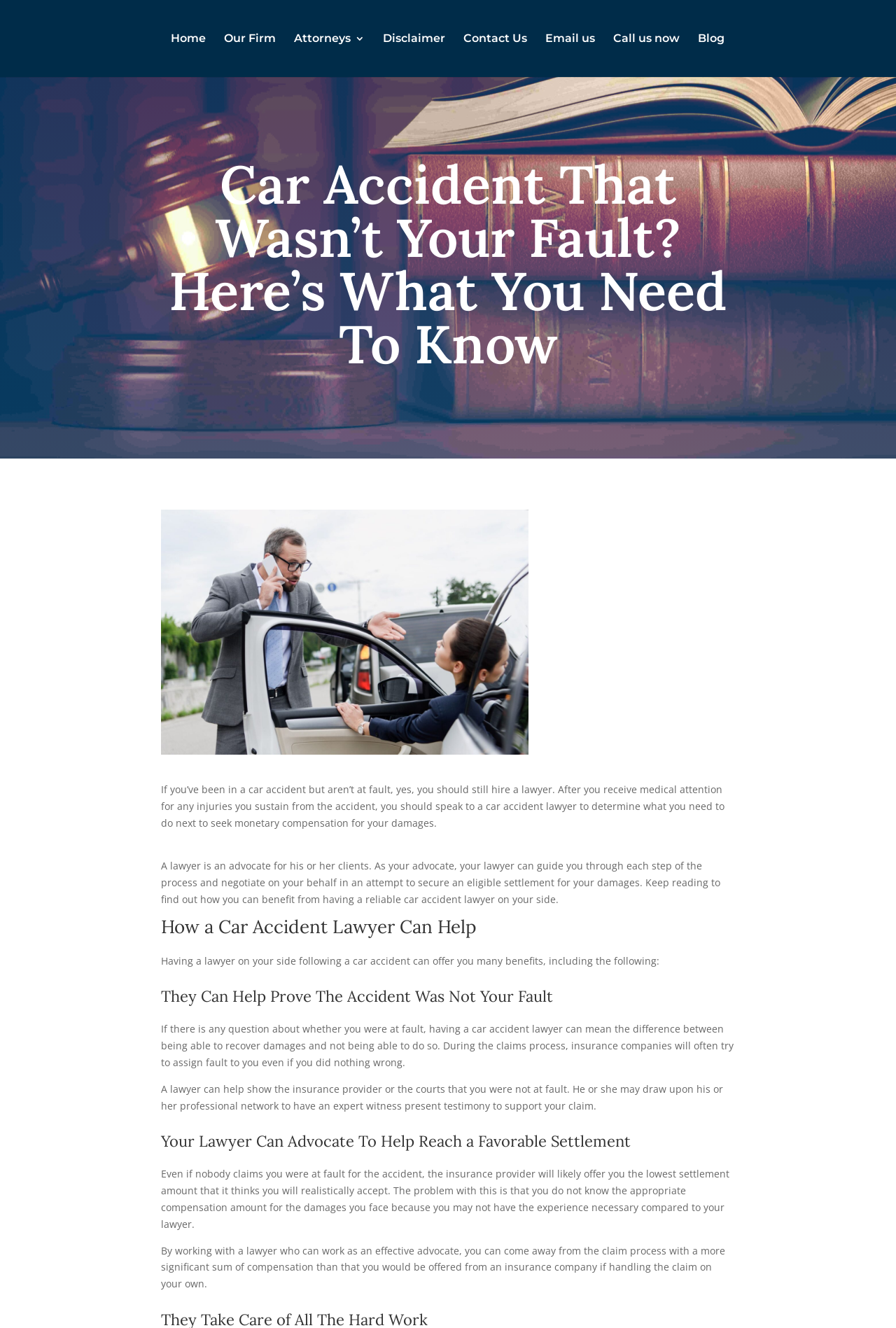What should you do after receiving medical attention for car accident injuries?
Look at the image and respond to the question as thoroughly as possible.

According to the webpage, after receiving medical attention for any injuries sustained from the accident, you should speak to a car accident lawyer to determine what you need to do next to seek monetary compensation for your damages.